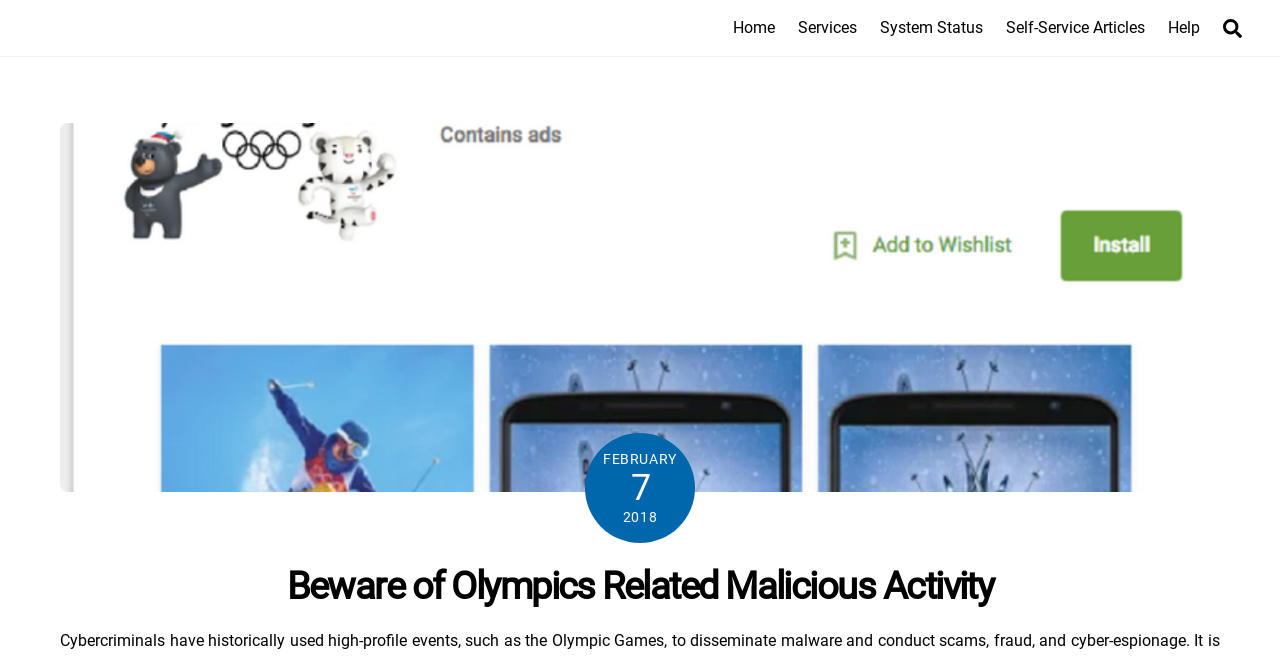Create an elaborate caption that covers all aspects of the webpage.

The webpage is about warning users of potential malicious activities related to the Olympics. At the top right corner, there is a search bar with a magnifying glass icon. Below it, there is a navigation menu with five links: "Home", "Services", "System Status", "Self-Service Articles", and "Help". 

The main content of the webpage is divided into two sections. On the left side, there is a figure with an image of an unofficial application using official Olympics branding. Below the image, there is a link with the same description. On the right side, there is a time section with the date "FEBRUARY 2018". 

At the bottom of the page, there is a heading that summarizes the main topic of the webpage: "Beware of Olympics Related Malicious Activity".